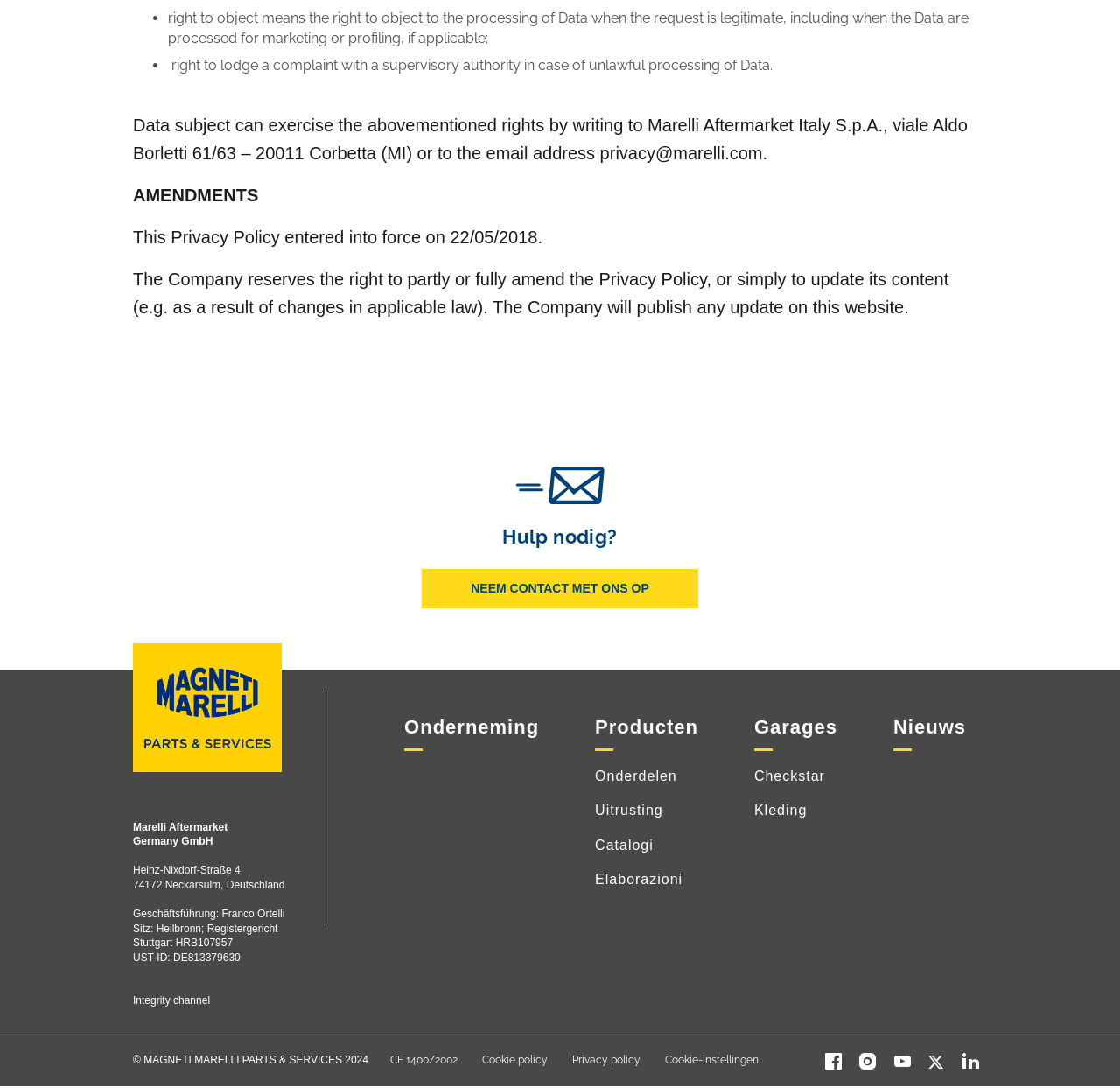Locate the UI element described as follows: "Magneti Marelli - Aftermarket". Return the bounding box coordinates as four float numbers between 0 and 1 in the order [left, top, right, bottom].

[0.119, 0.591, 0.252, 0.728]